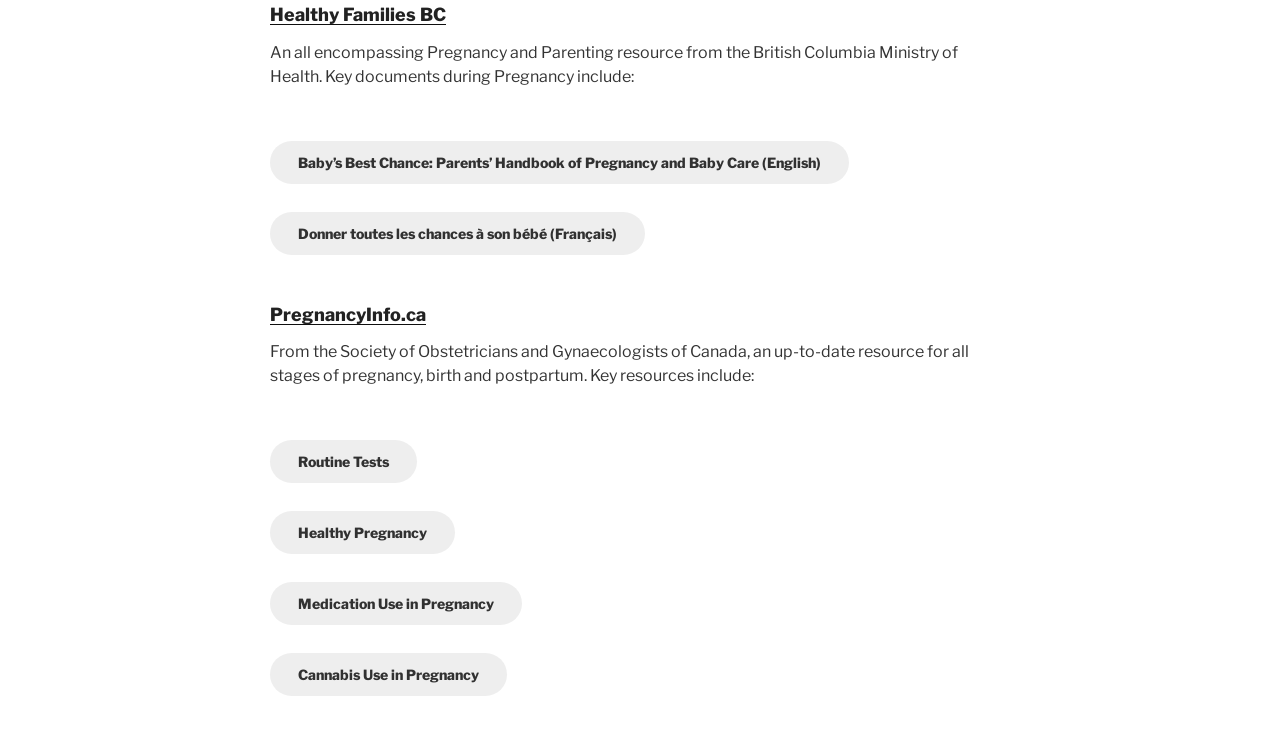Pinpoint the bounding box coordinates of the element you need to click to execute the following instruction: "Learn about Routine Tests". The bounding box should be represented by four float numbers between 0 and 1, in the format [left, top, right, bottom].

[0.211, 0.598, 0.326, 0.656]